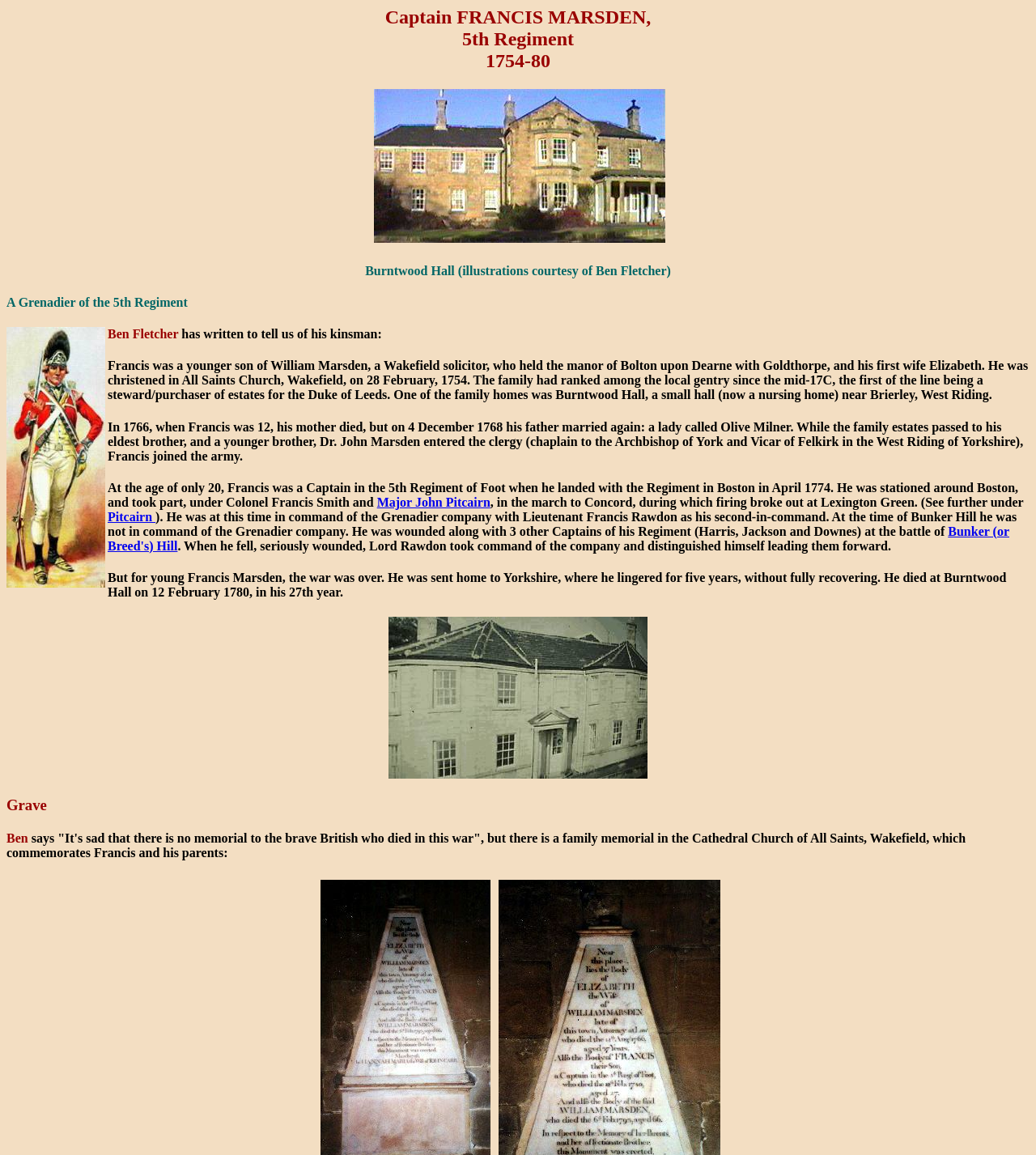Please provide a short answer using a single word or phrase for the question:
What is the name of the church where Francis Marsden was christened?

All Saints Church